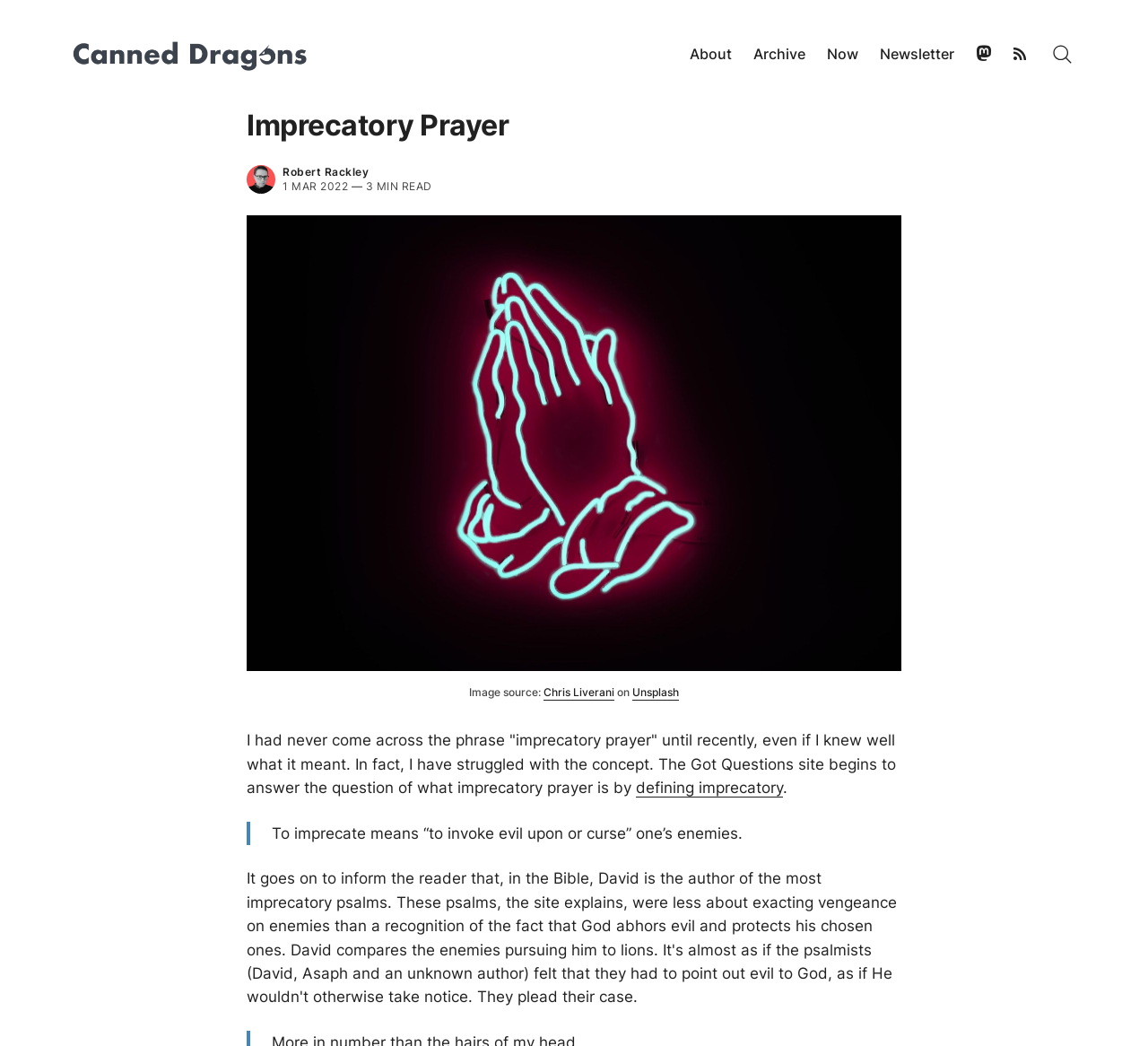Respond to the following question with a brief word or phrase:
What is the main topic of the article?

Imprecatory Prayer